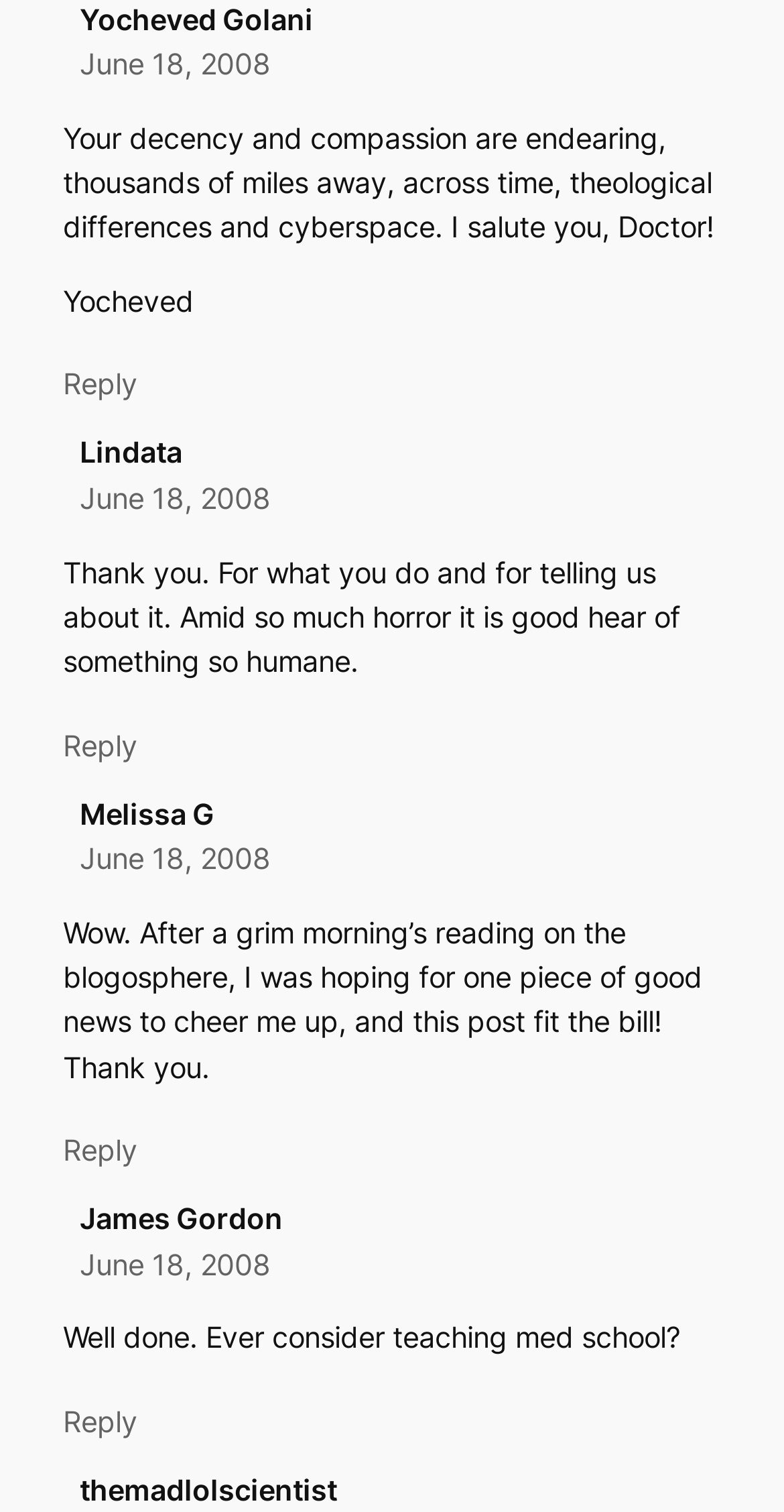Can you determine the bounding box coordinates of the area that needs to be clicked to fulfill the following instruction: "Reply to Yocheved Golani"?

[0.08, 0.243, 0.175, 0.265]